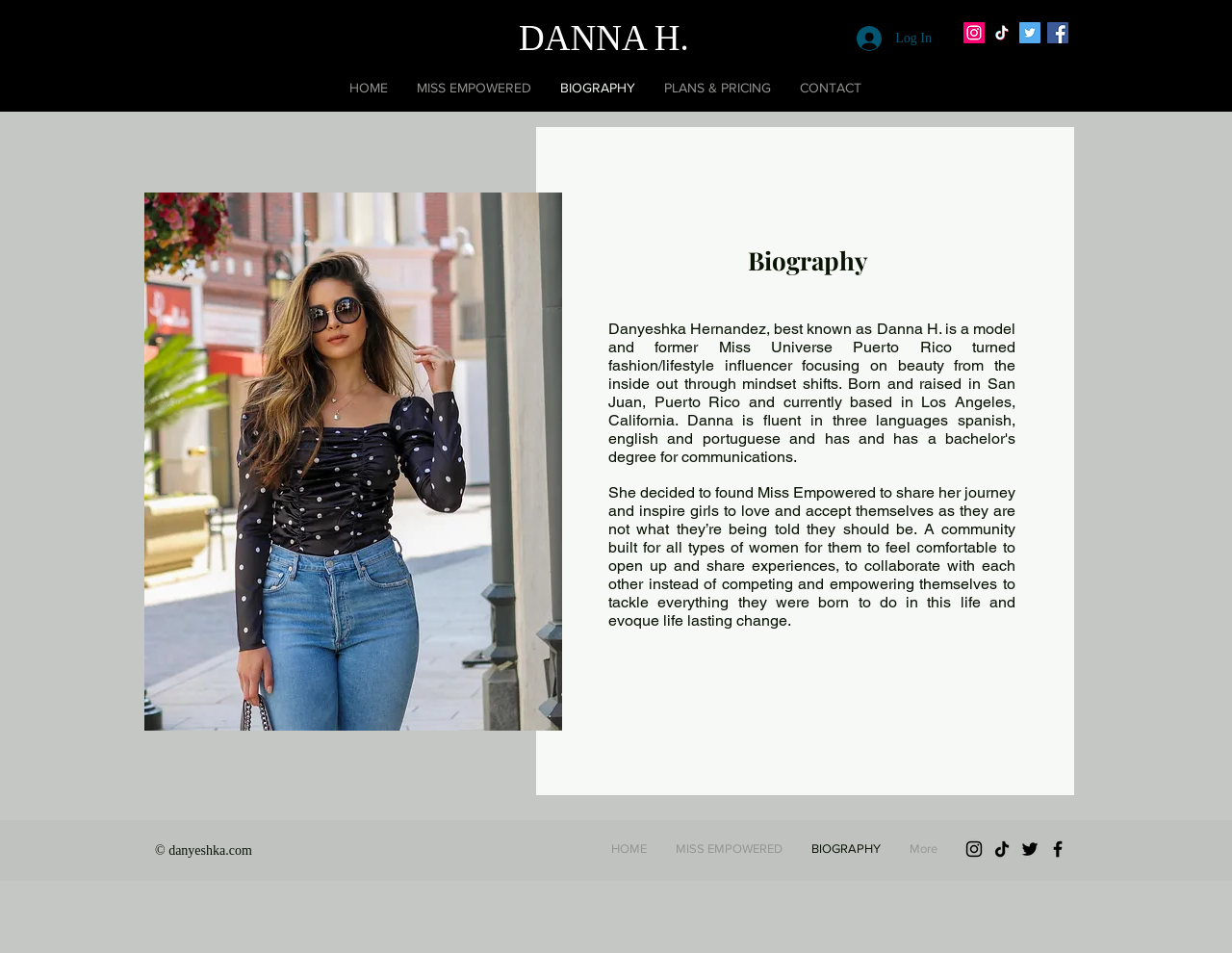Please locate the bounding box coordinates of the region I need to click to follow this instruction: "Go to HOME page".

[0.272, 0.067, 0.327, 0.117]